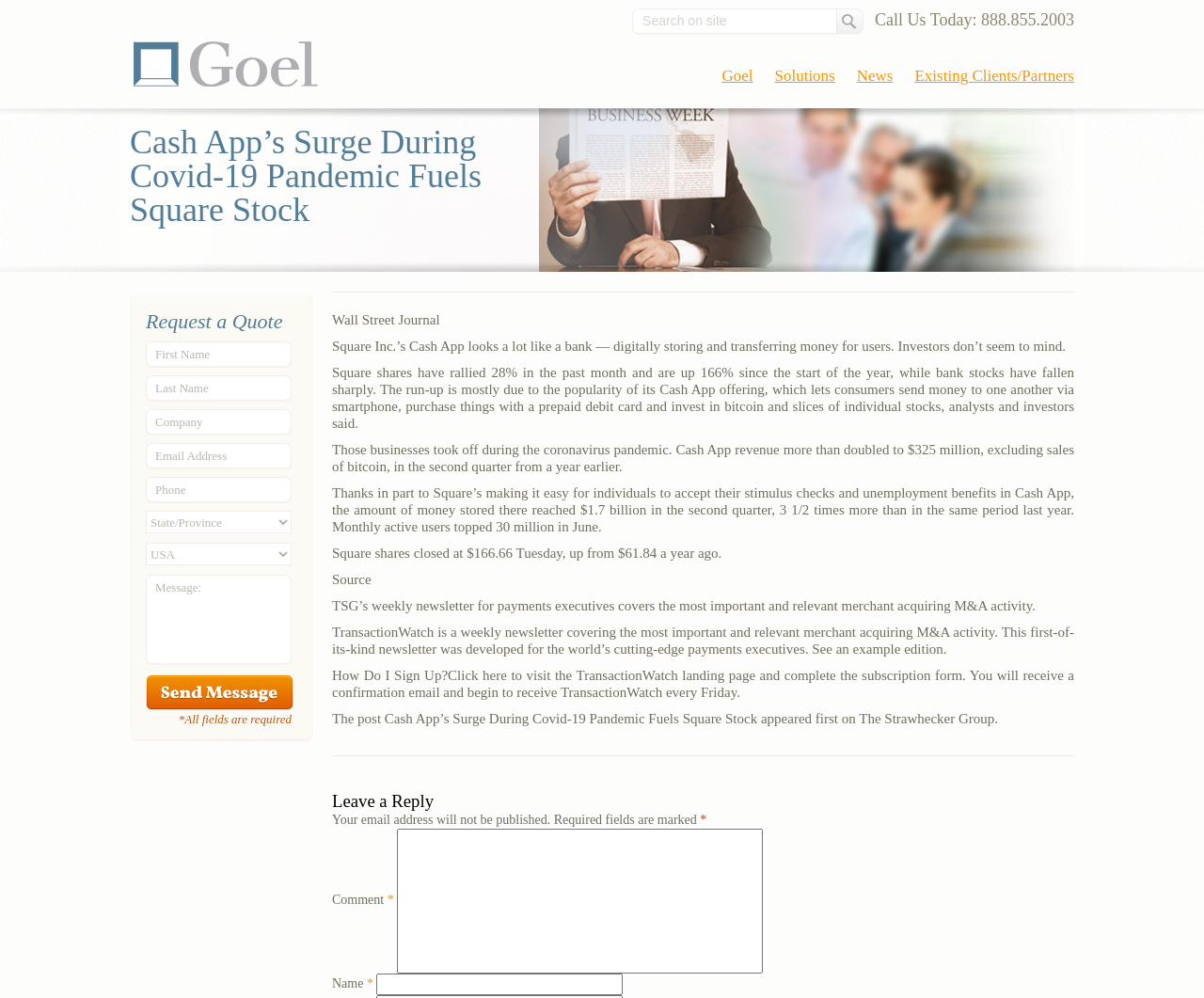What is the phone number to call?
Based on the visual information, provide a detailed and comprehensive answer.

I found the phone number by looking at the heading element that says 'Call Us Today: 888.855.2003'.